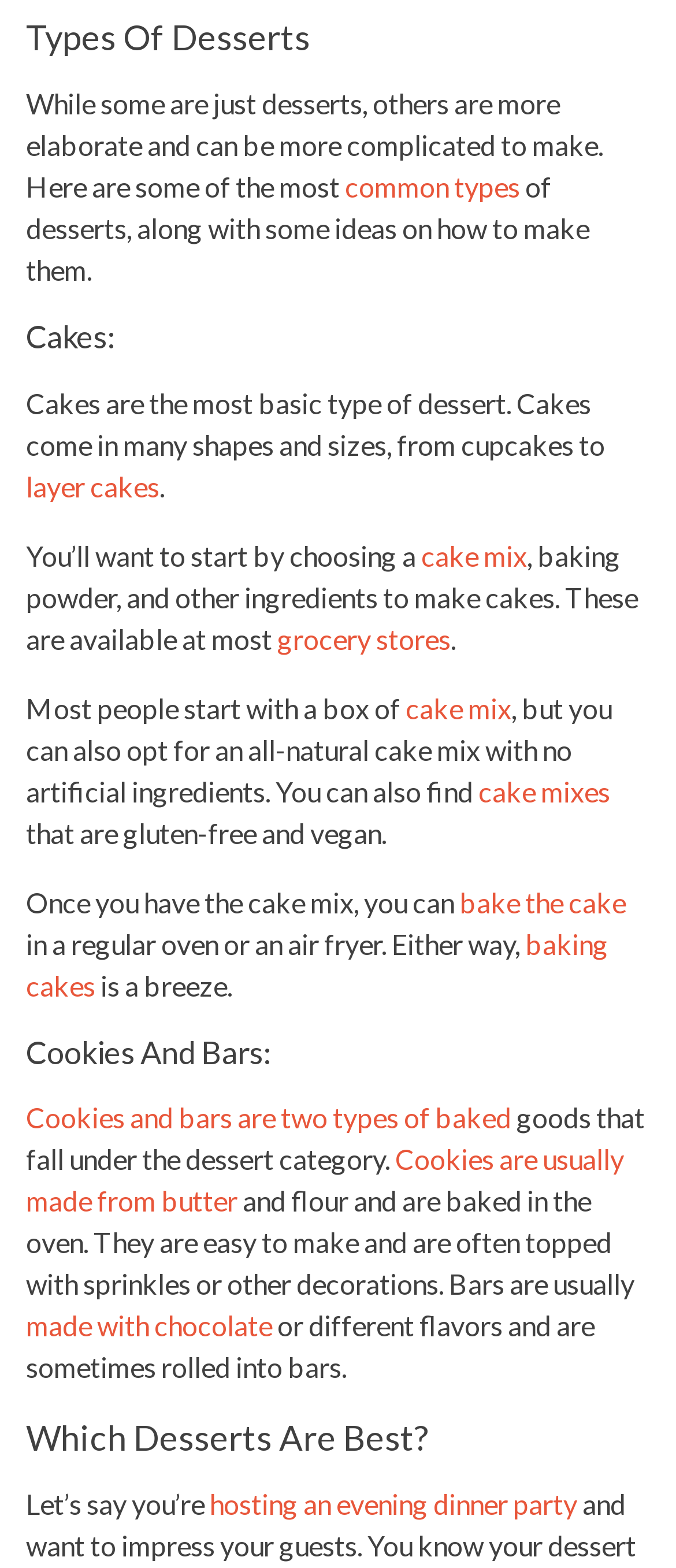Show the bounding box coordinates of the region that should be clicked to follow the instruction: "Click on the 'The PC Software Function of Marble Gloss Meter' link."

None